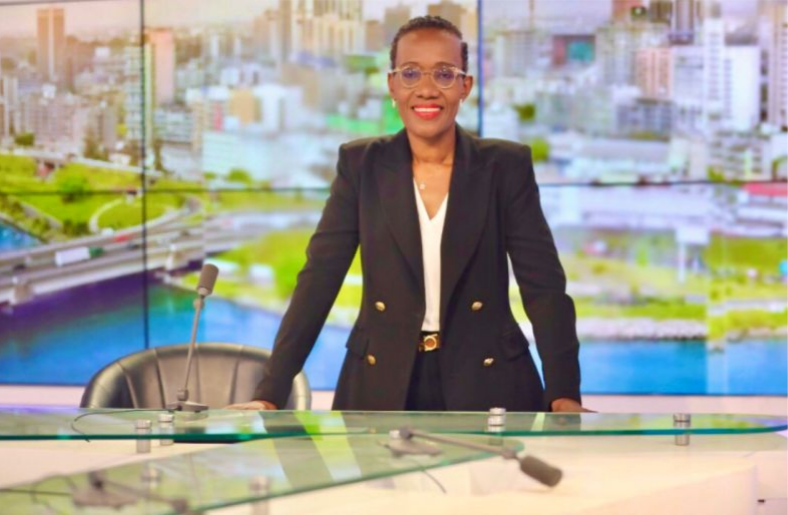Use a single word or phrase to answer the question:
What is the backdrop of the news desk?

A cityscape